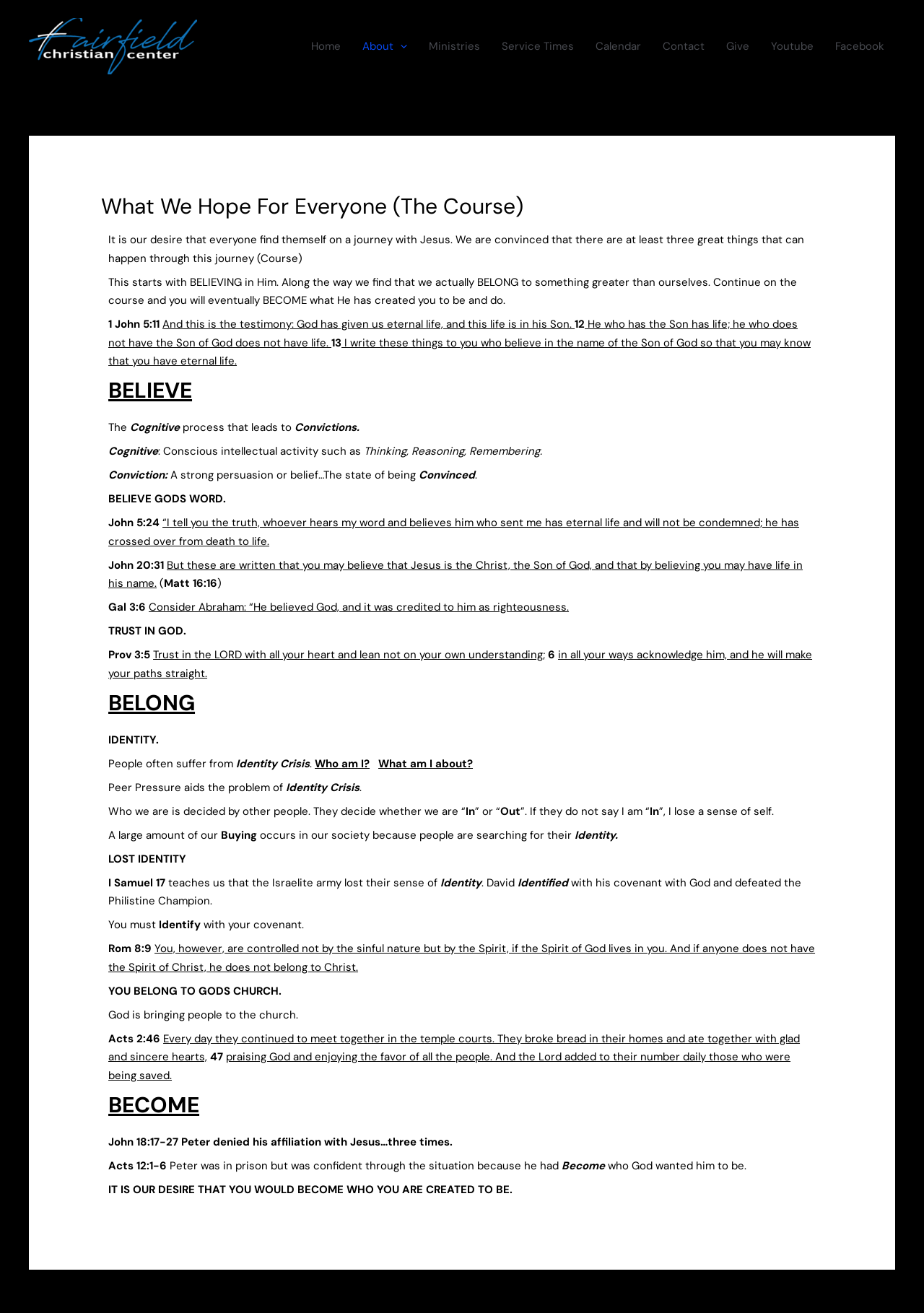What is the first Bible verse mentioned on the webpage?
Based on the screenshot, answer the question with a single word or phrase.

1 John 5:11